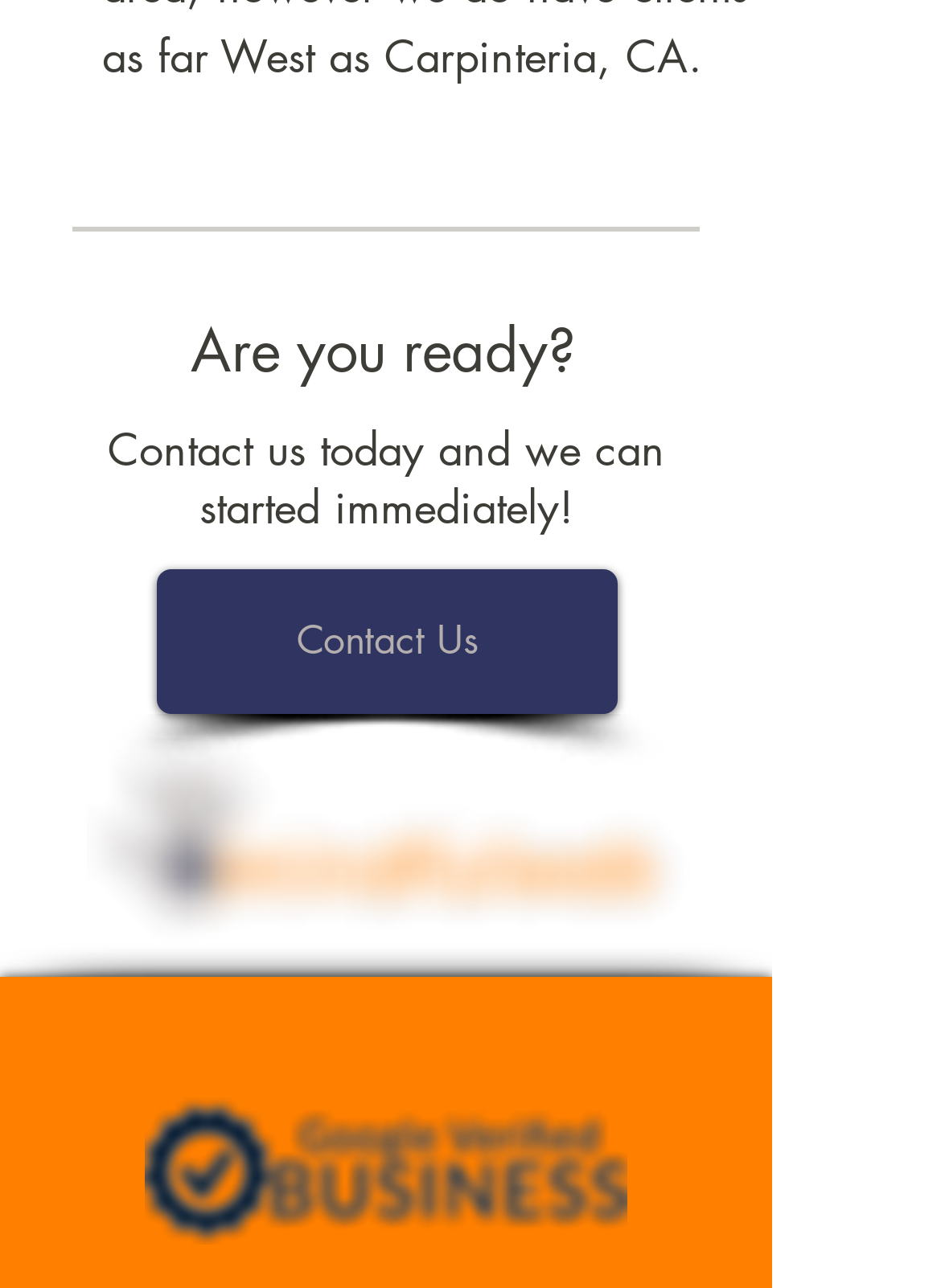Please respond in a single word or phrase: 
What is the name of the web design service?

Watertown CT Web Design